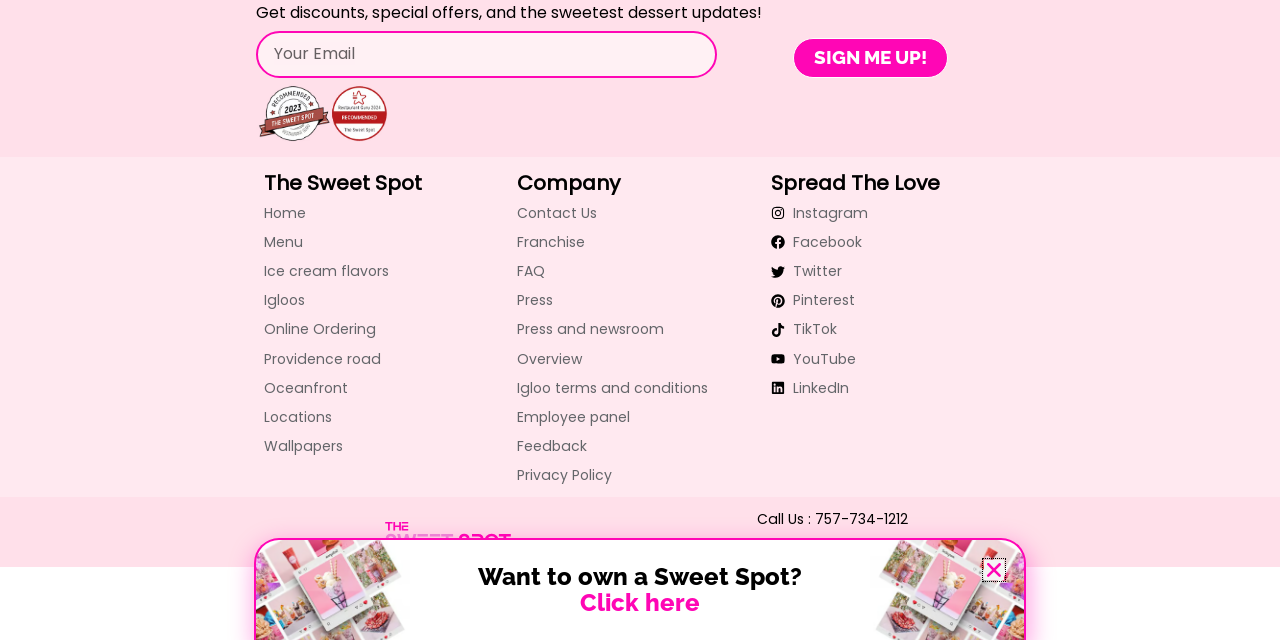Identify the bounding box for the given UI element using the description provided. Coordinates should be in the format (top-left x, top-left y, bottom-right x, bottom-right y) and must be between 0 and 1. Here is the description: Providence road​

[0.206, 0.546, 0.398, 0.576]